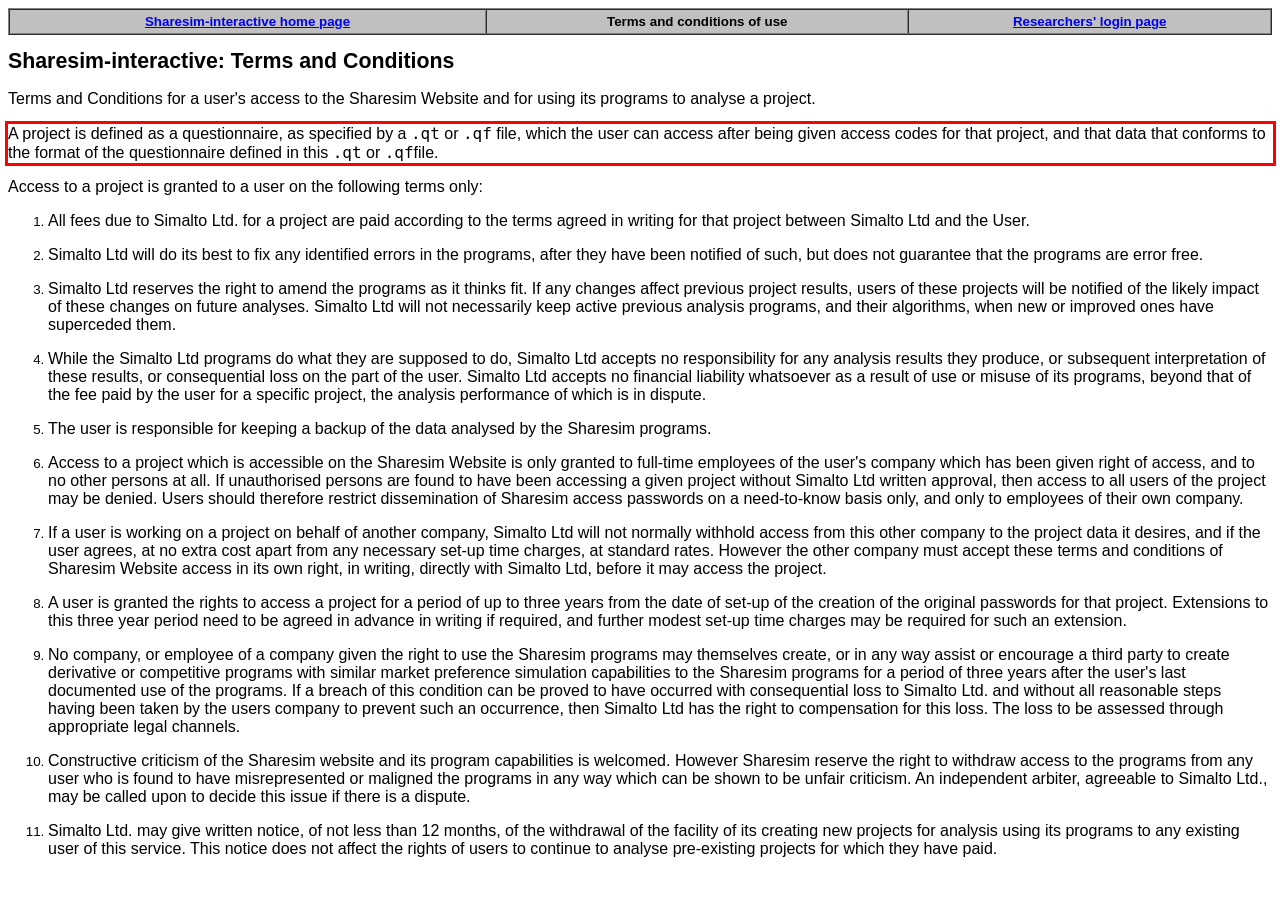Using OCR, extract the text content found within the red bounding box in the given webpage screenshot.

A project is defined as a questionnaire, as specified by a .qt or .qf file, which the user can access after being given access codes for that project, and that data that conforms to the format of the questionnaire defined in this .qt or .qffile.